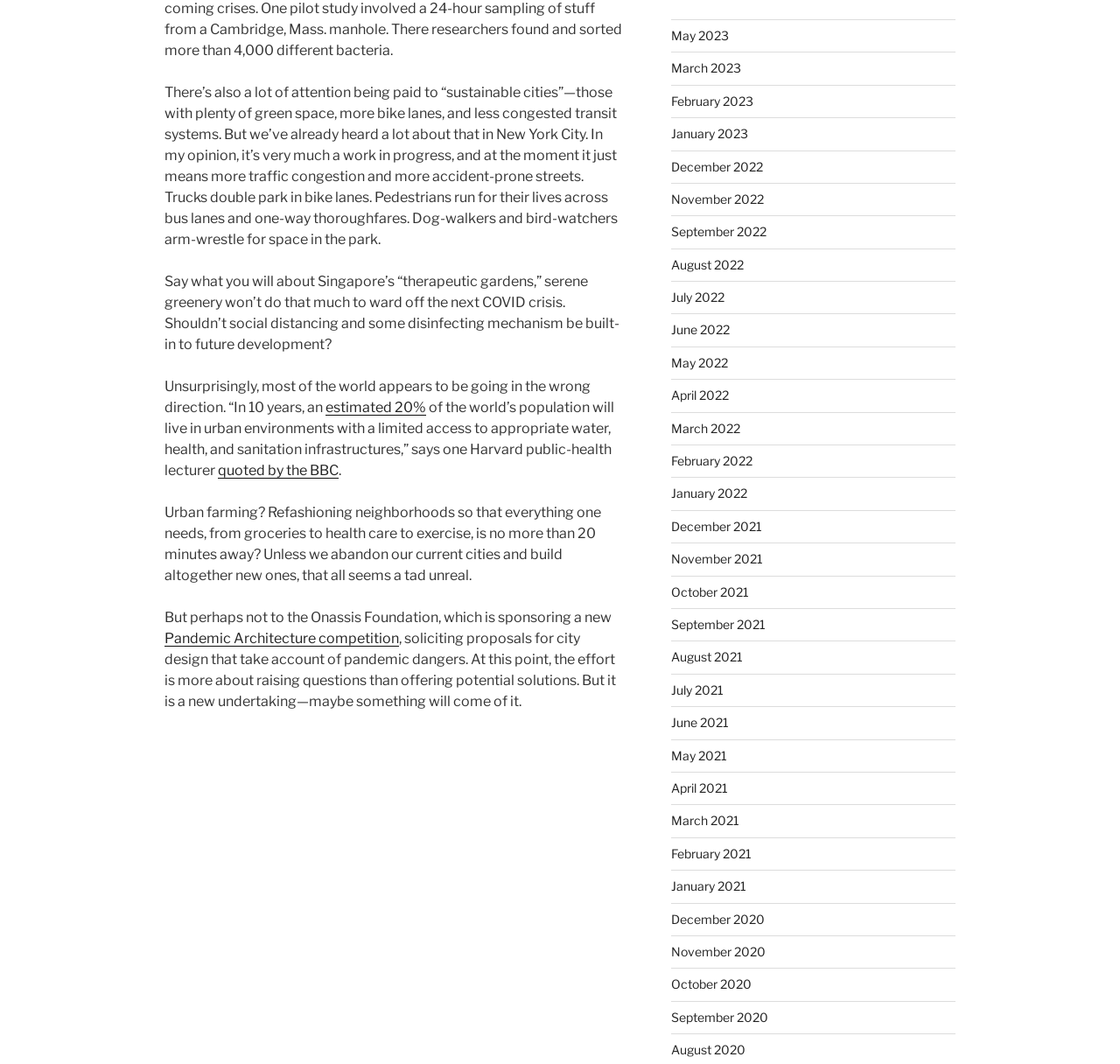Locate the bounding box coordinates of the clickable element to fulfill the following instruction: "View articles from August 2020". Provide the coordinates as four float numbers between 0 and 1 in the format [left, top, right, bottom].

[0.599, 0.979, 0.665, 0.993]